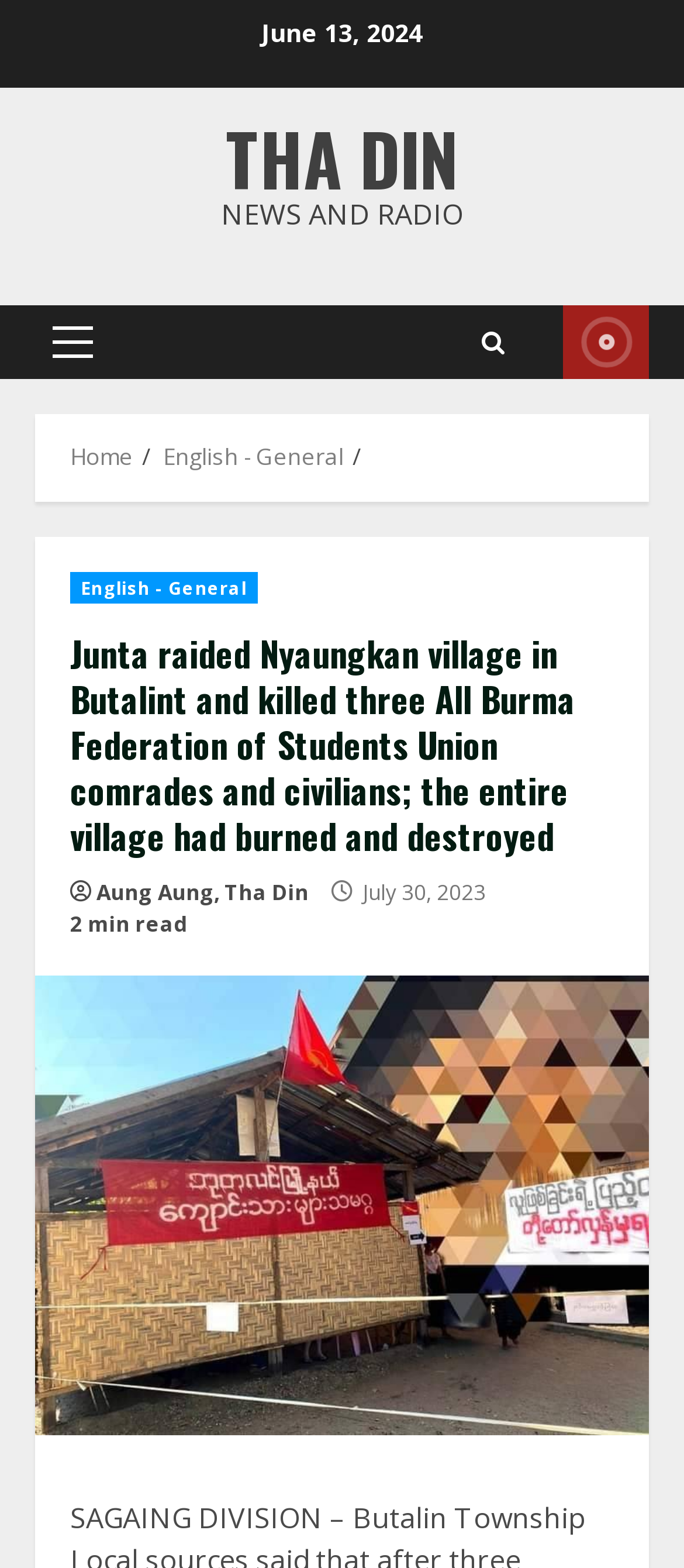Determine the main text heading of the webpage and provide its content.

Junta raided Nyaungkan village in Butalint and killed three All Burma Federation of Students Union comrades and civilians; the entire village had burned and destroyed